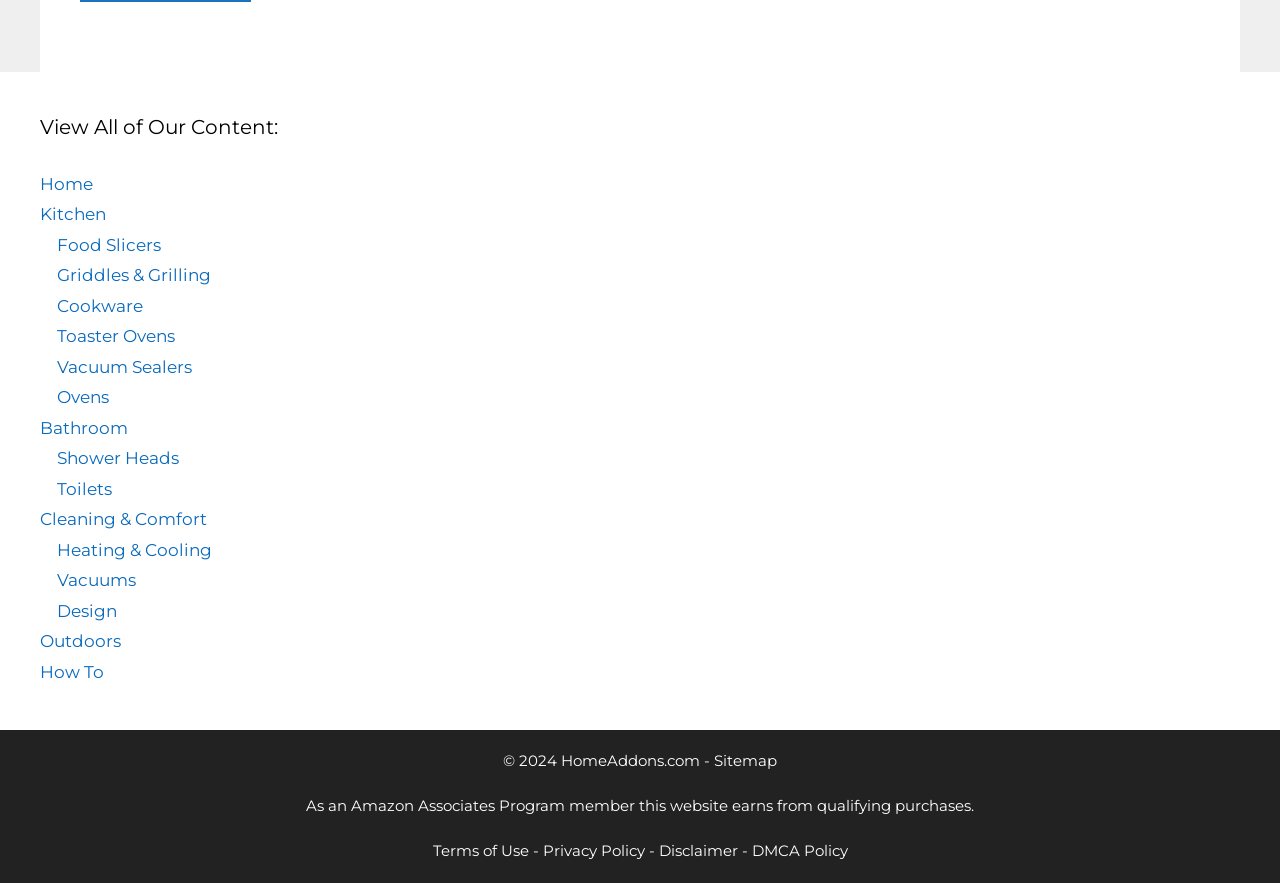How many links are in the 'Bathroom' category?
Provide a short answer using one word or a brief phrase based on the image.

2